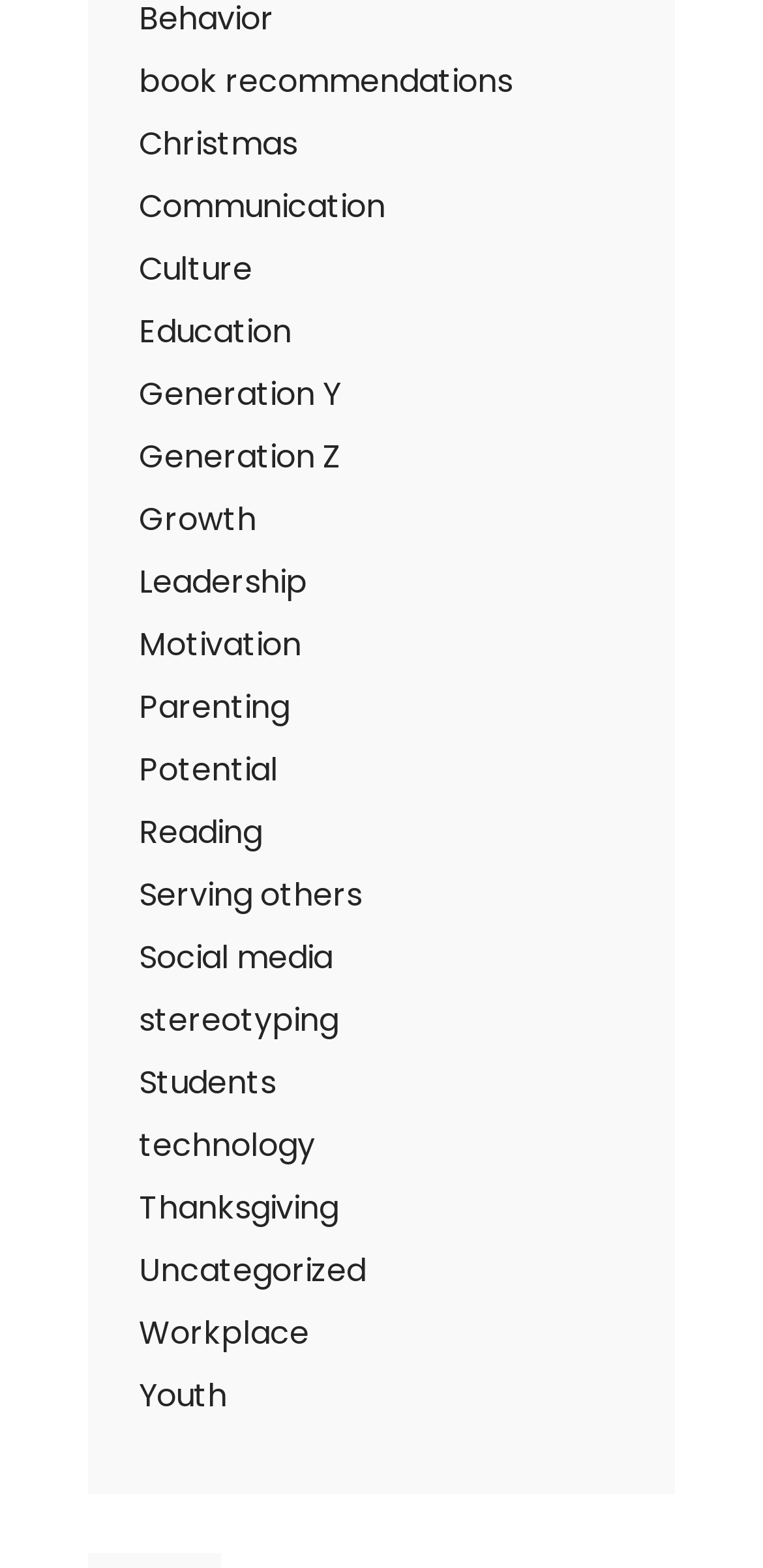Are the categories arranged in alphabetical order?
Look at the image and respond with a one-word or short-phrase answer.

Yes